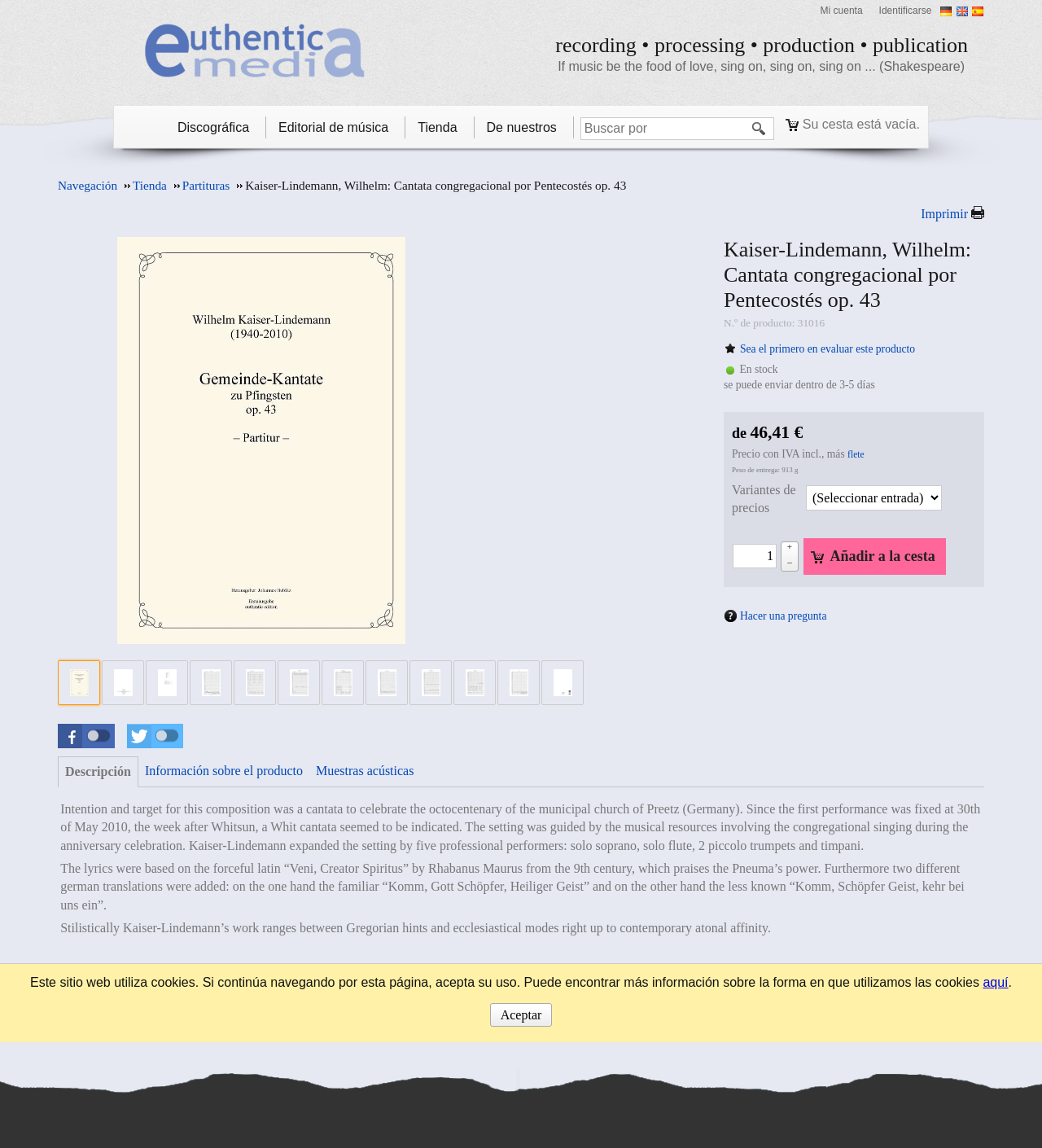What is the price of the product?
Using the visual information, respond with a single word or phrase.

46,41 €